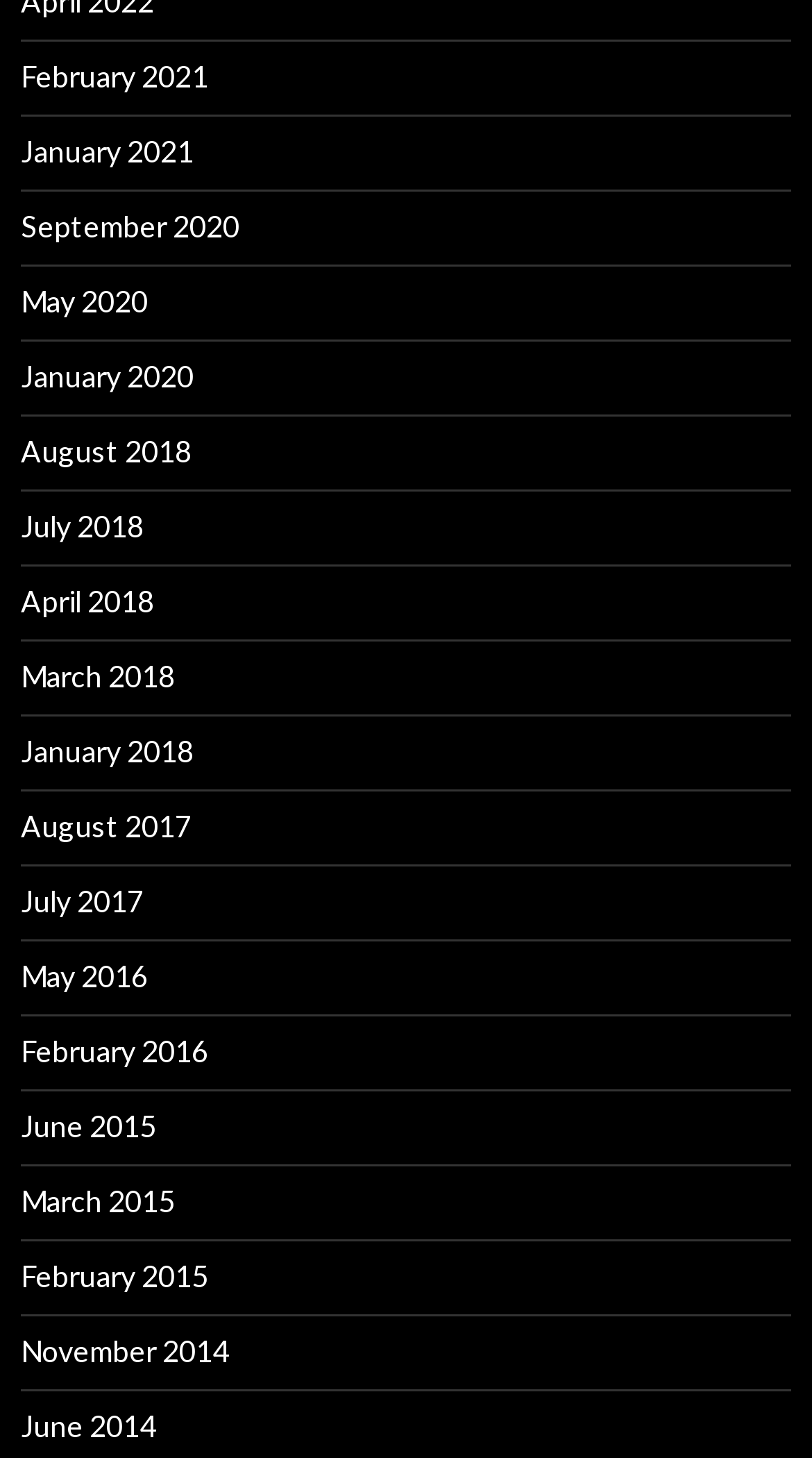Respond to the question below with a single word or phrase:
How many links are listed in total?

19